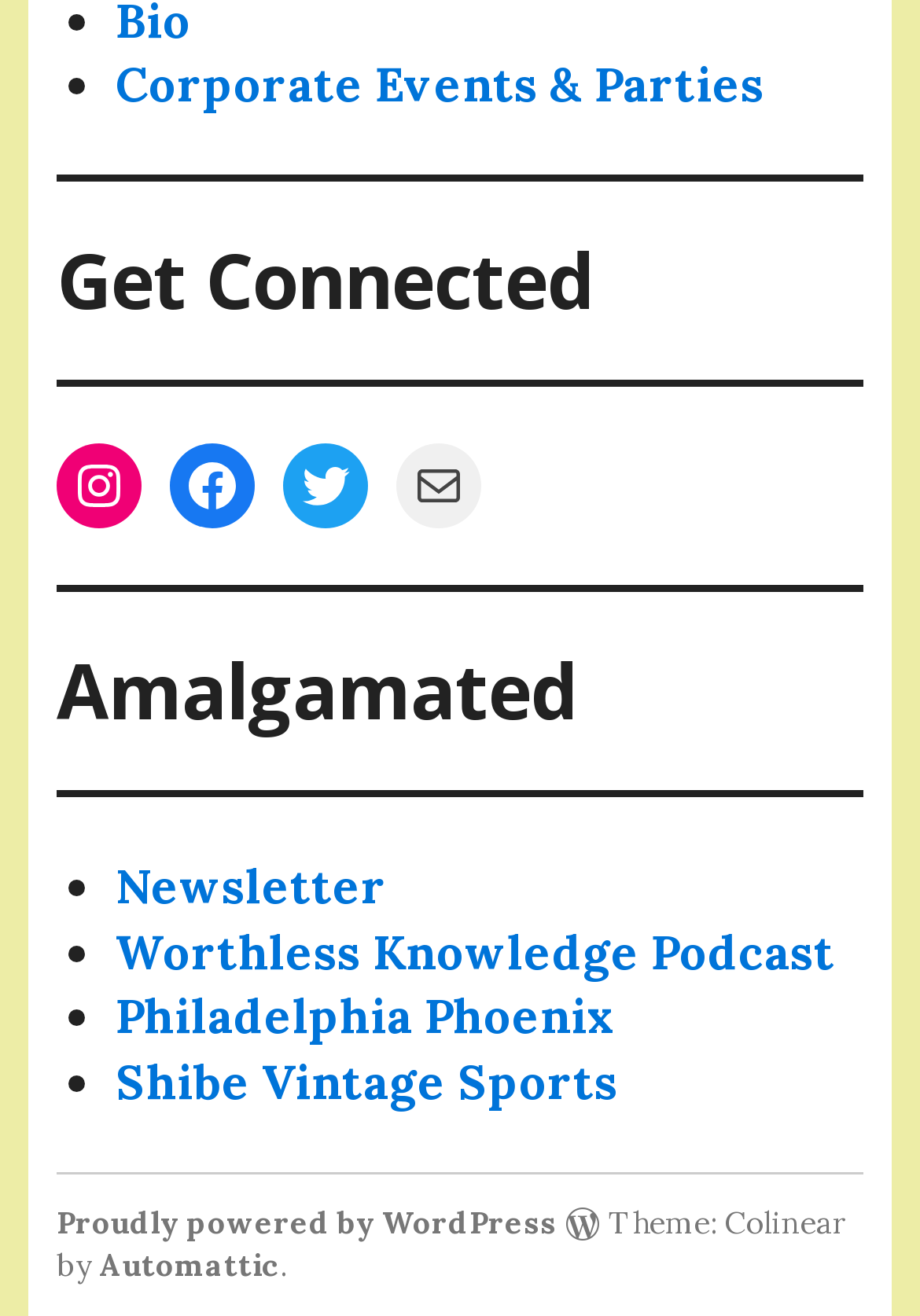Determine the coordinates of the bounding box for the clickable area needed to execute this instruction: "Open Instagram".

[0.062, 0.337, 0.154, 0.401]